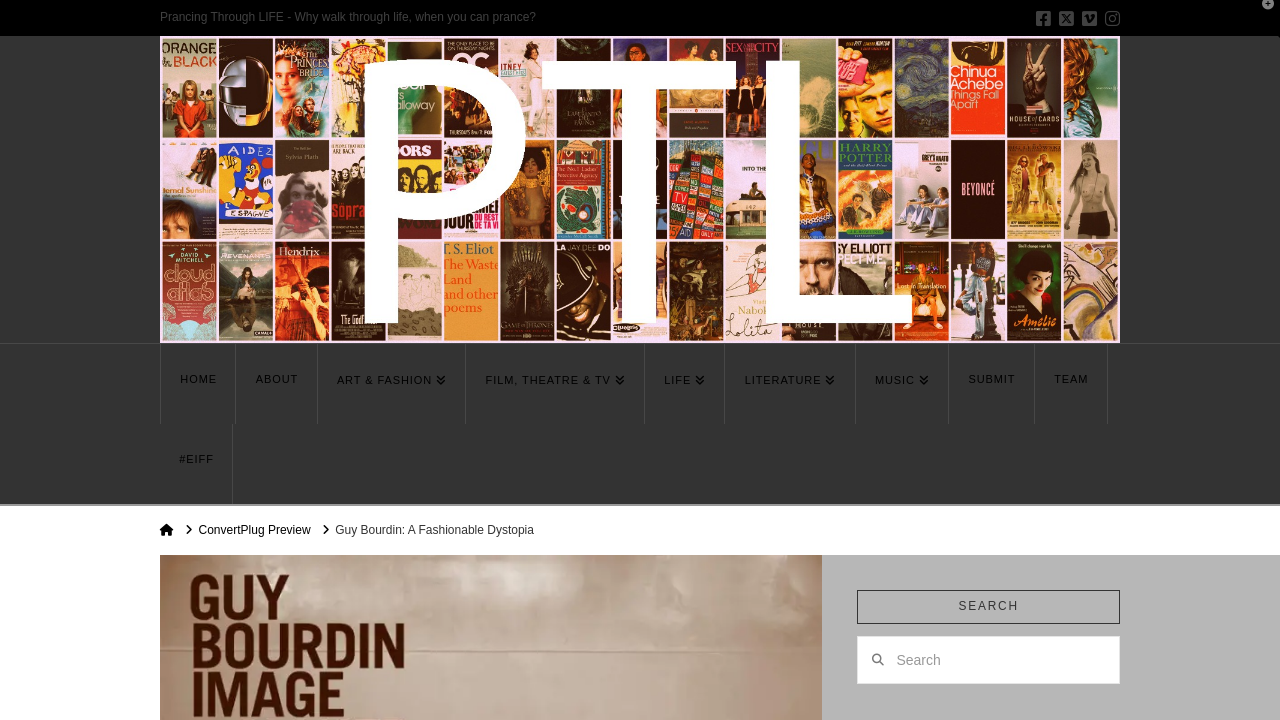Please respond in a single word or phrase: 
How many navigation links are present on the webpage?

9